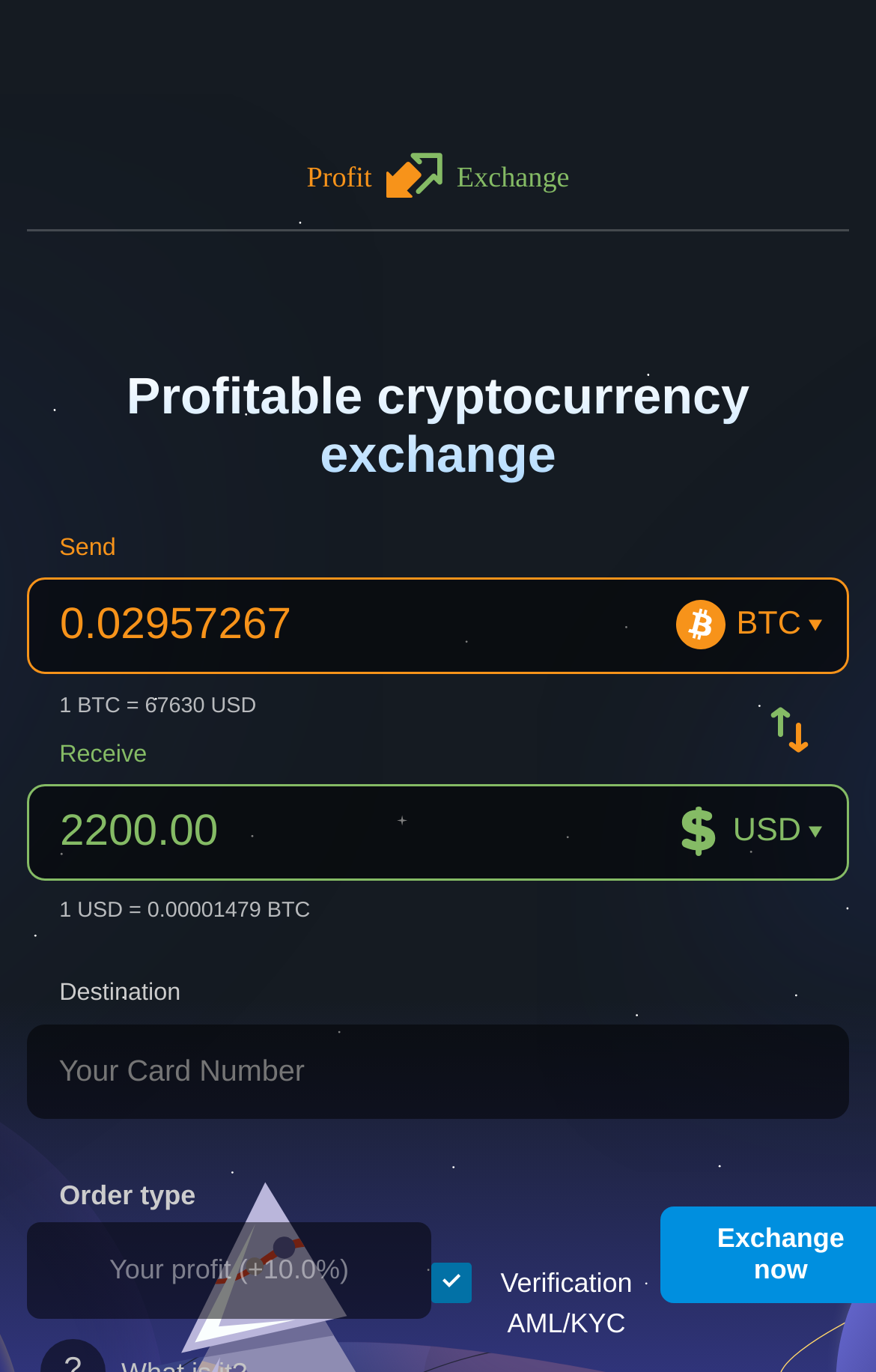Reply to the question with a single word or phrase:
What is the current exchange rate of 1 BTC?

67630 USD